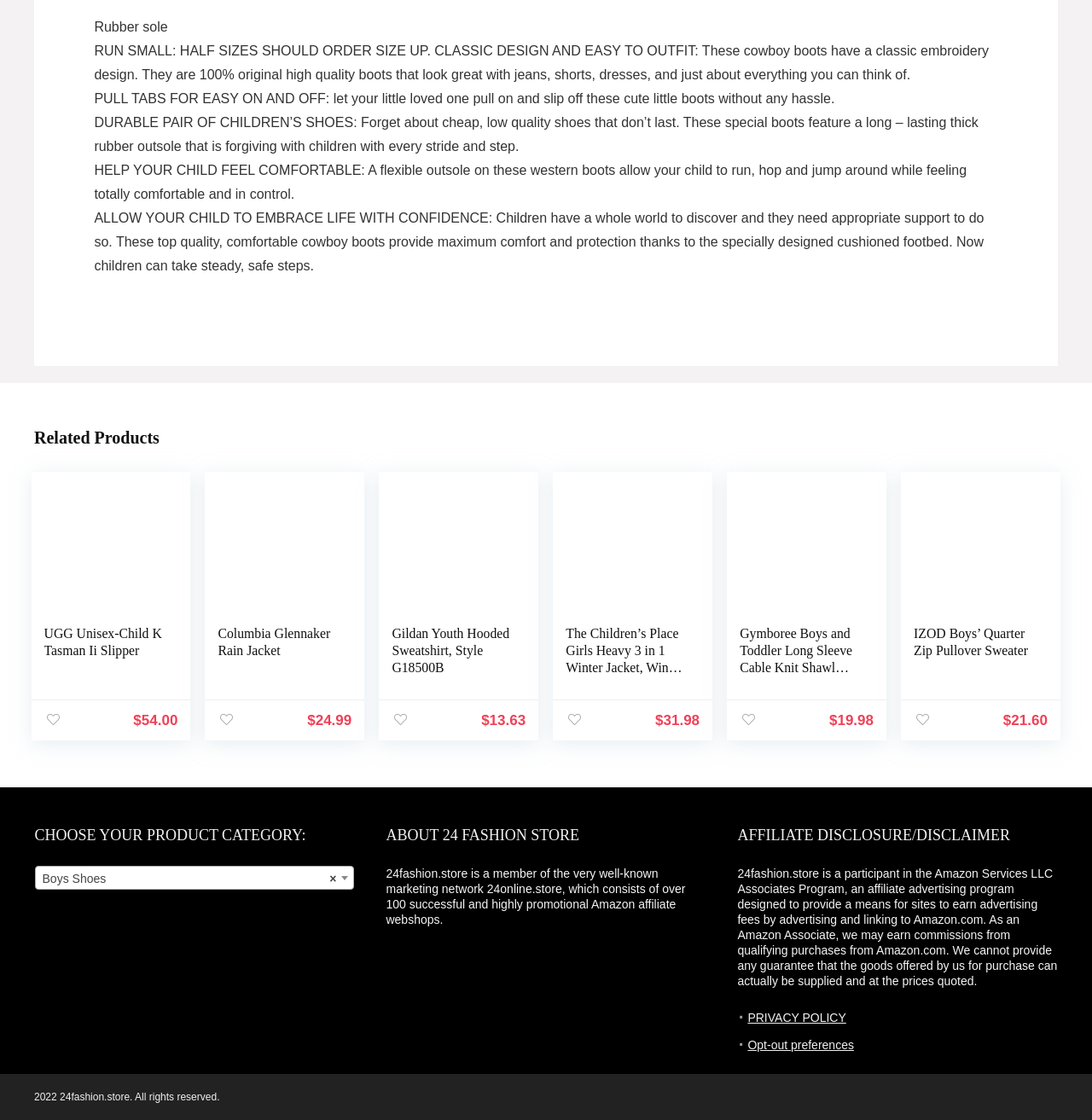Predict the bounding box coordinates of the UI element that matches this description: "alt="Columbia Glennaker Rain Jacket"". The coordinates should be in the format [left, top, right, bottom] with each value between 0 and 1.

[0.2, 0.433, 0.322, 0.547]